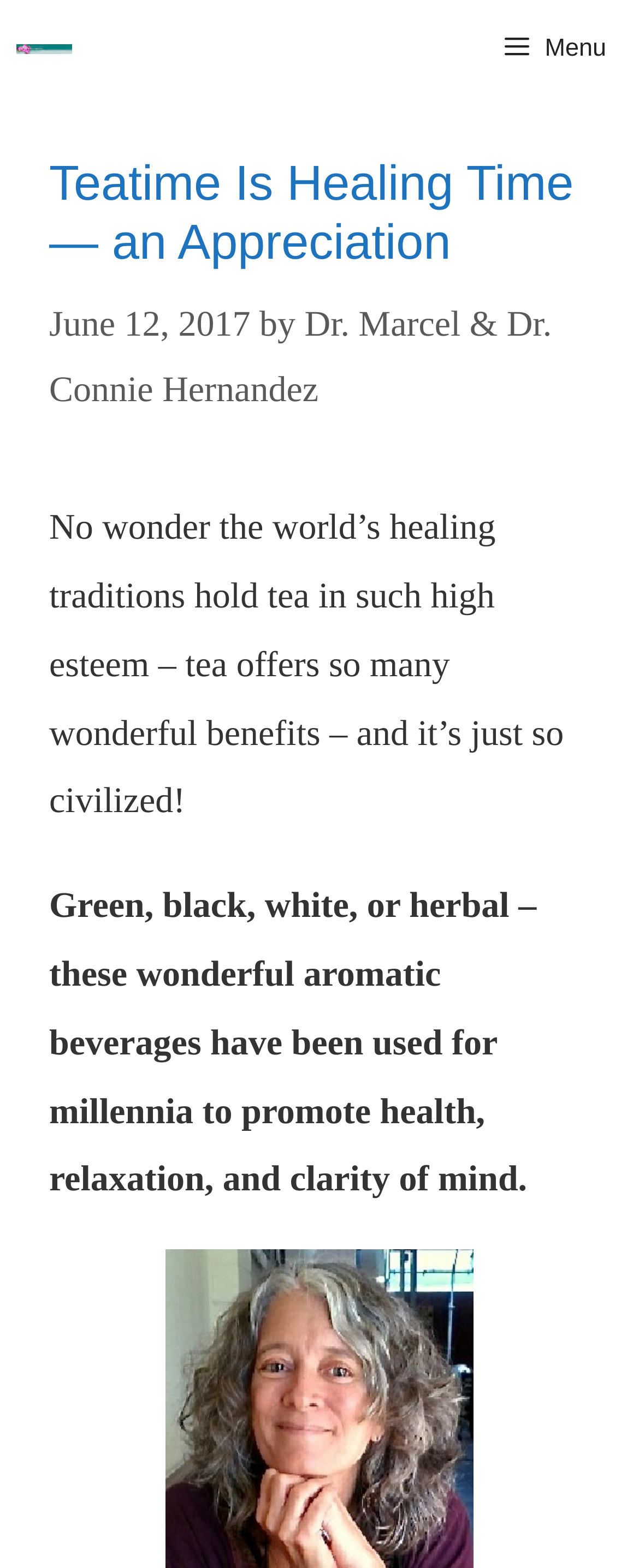When was the article published?
Relying on the image, give a concise answer in one word or a brief phrase.

June 12, 2017